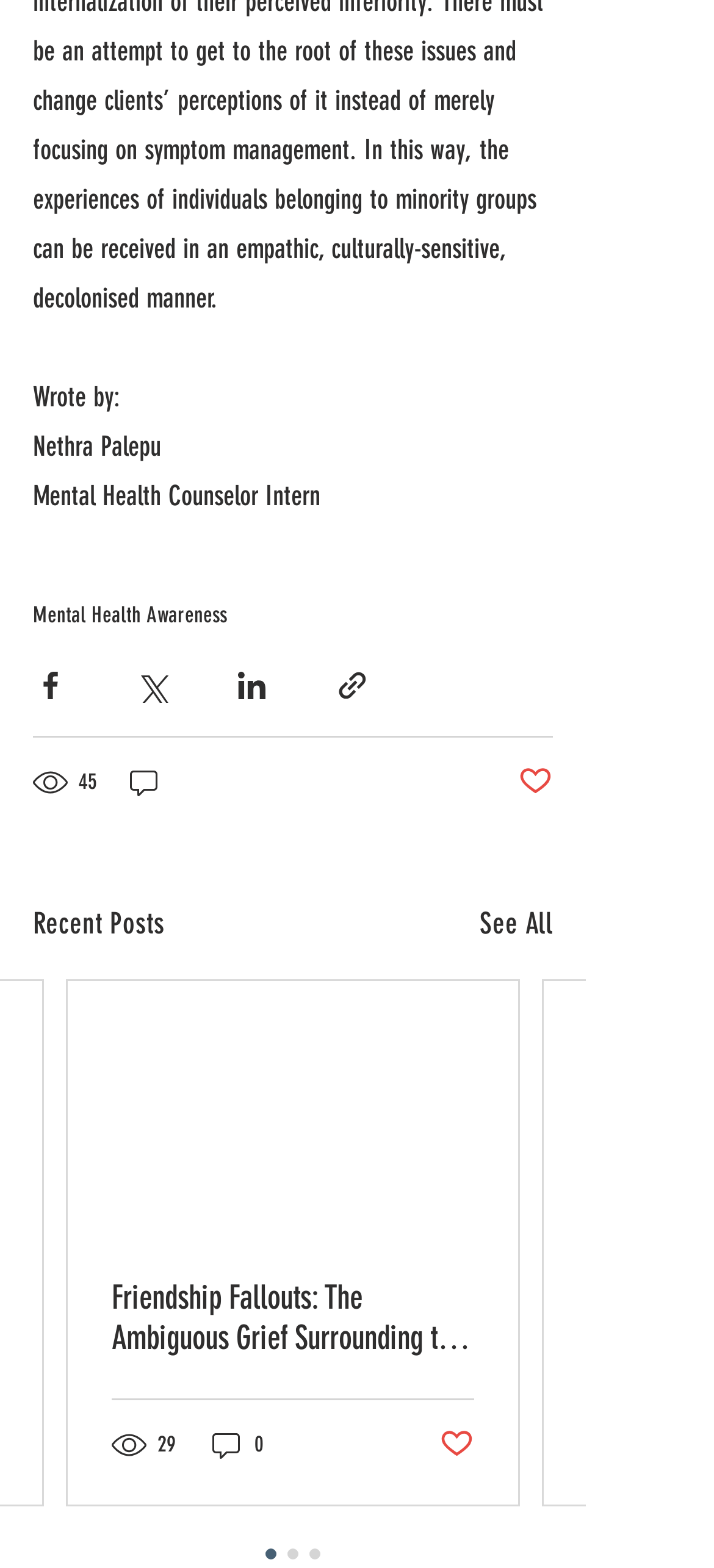How many views does the article have?
Offer a detailed and exhaustive answer to the question.

The view count is displayed below the article title, which is '45 views'.